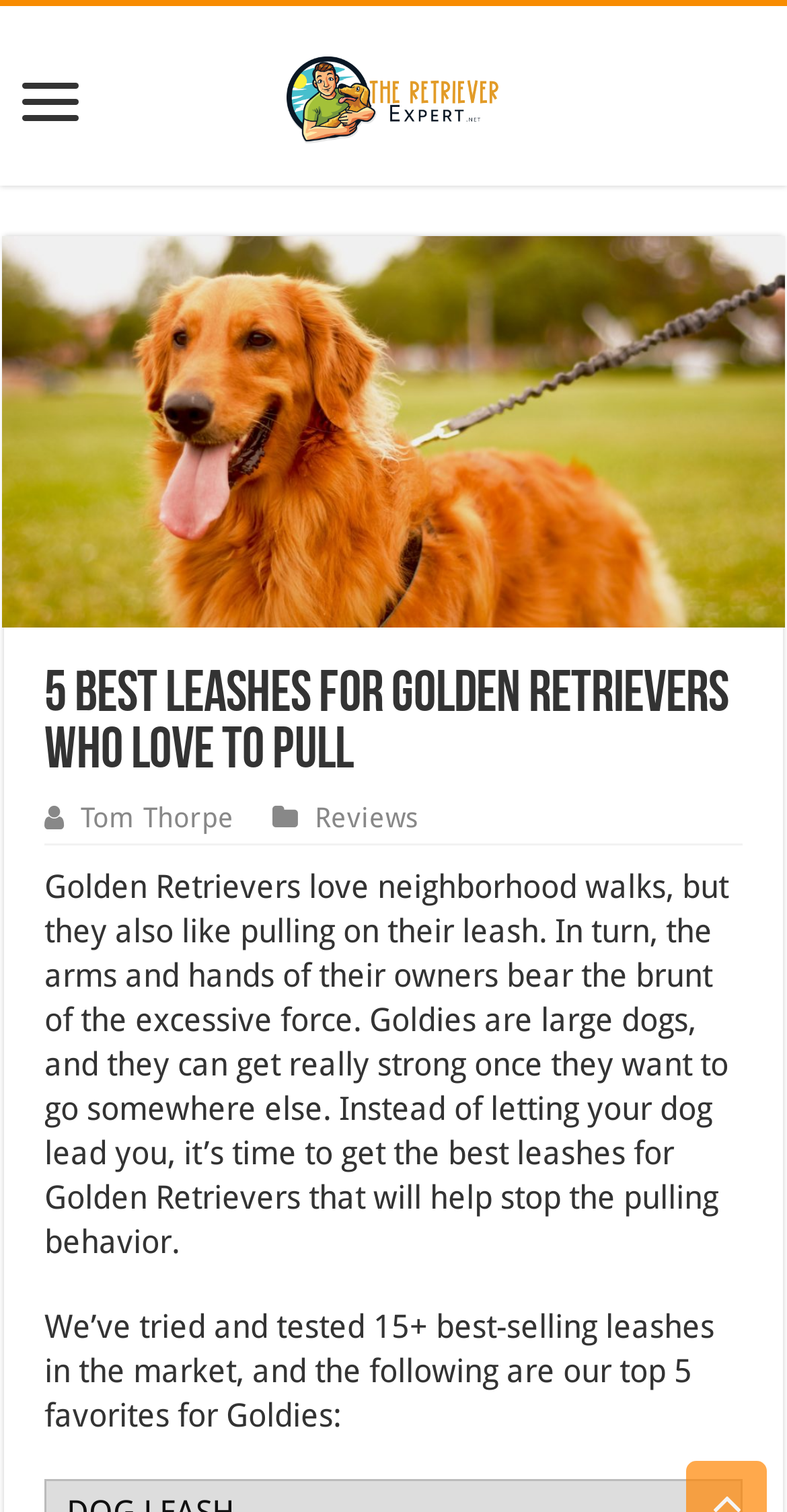Using the information in the image, give a detailed answer to the following question: What is the purpose of the leashes mentioned?

The purpose of the leashes mentioned is to stop the pulling behavior of Golden Retrievers because the text states 'it’s time to get the best leashes for Golden Retrievers that will help stop the pulling behavior'.